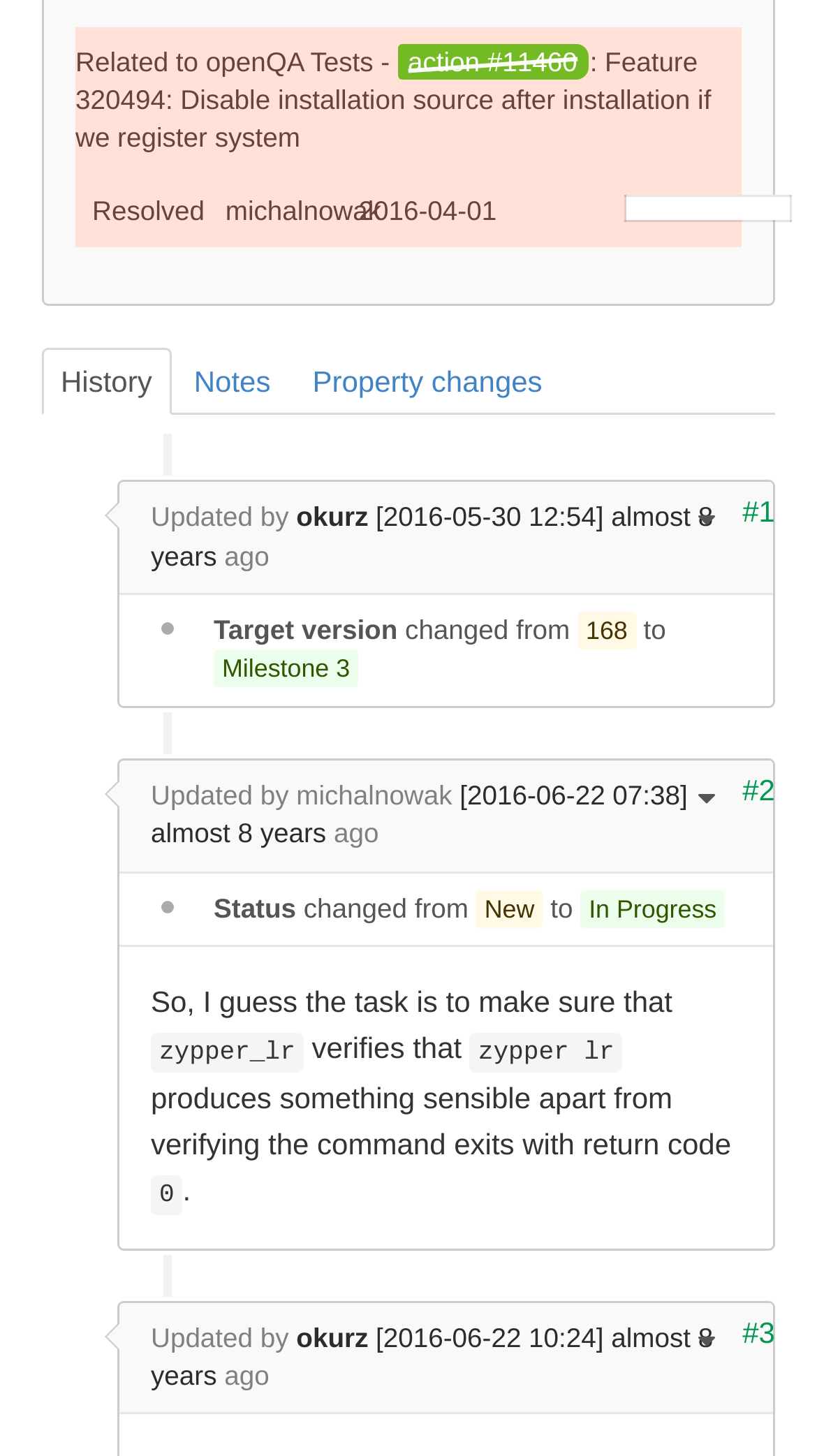What is the status of the task?
Using the image provided, answer with just one word or phrase.

In Progress